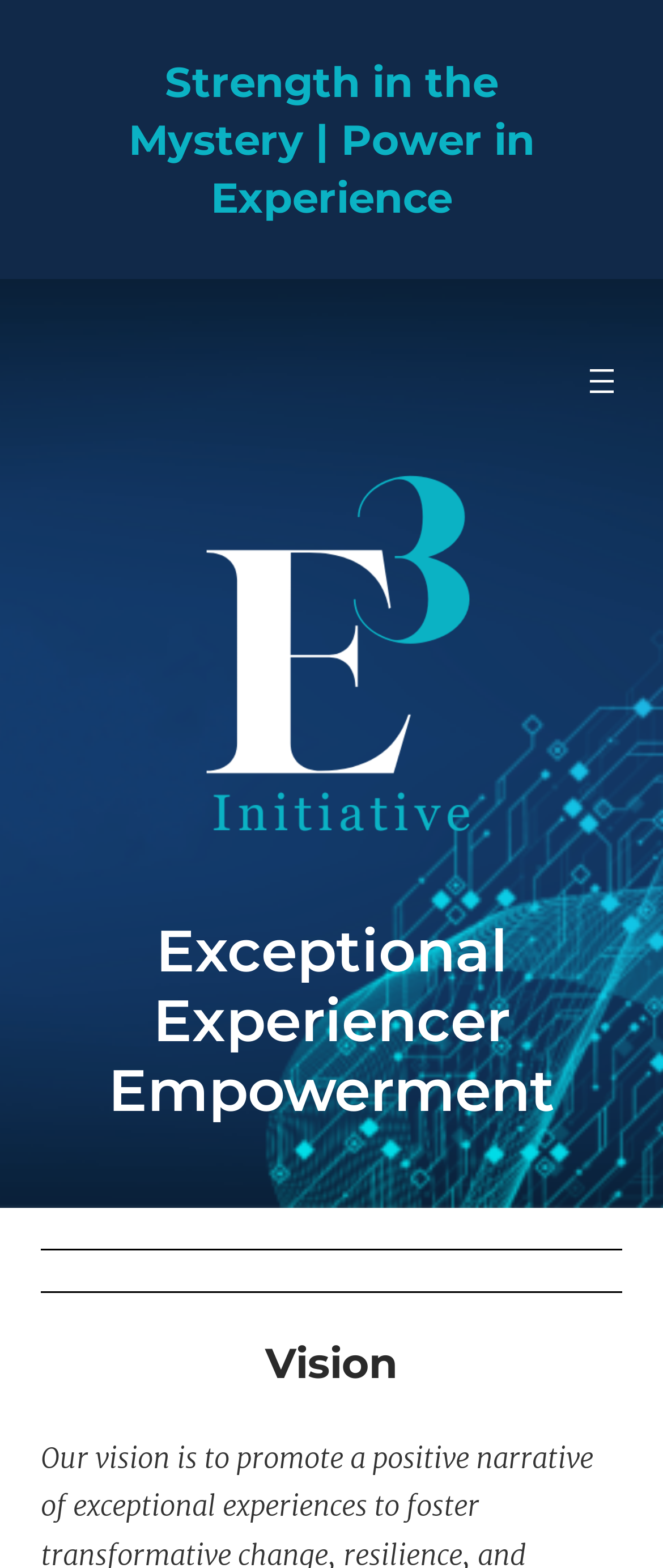Explain the webpage's layout and main content in detail.

The webpage is titled "Exceptional Experiencer Empowerment – My WordPress Blog" and has a prominent heading "Strength in the Mystery | Power in Experience" at the top. Below this heading, there is a navigation menu labeled "Navigation" that spans most of the width of the page. The navigation menu contains a button labeled "Open menu" with a popup dialog, accompanied by an image. 

To the right of the navigation menu, there is a large image with the text "Exceptional Experiencer Empowerment". Below this image, there is another heading with the same text "Exceptional Experiencer Empowerment". 

Underneath this heading, there are two horizontal separators, followed by a heading labeled "Vision". This "Vision" heading is likely related to the meta description, which describes the organization's vision to promote a positive narrative of exceptional experiences to foster transformative change, resilience, and holistic empowerment.